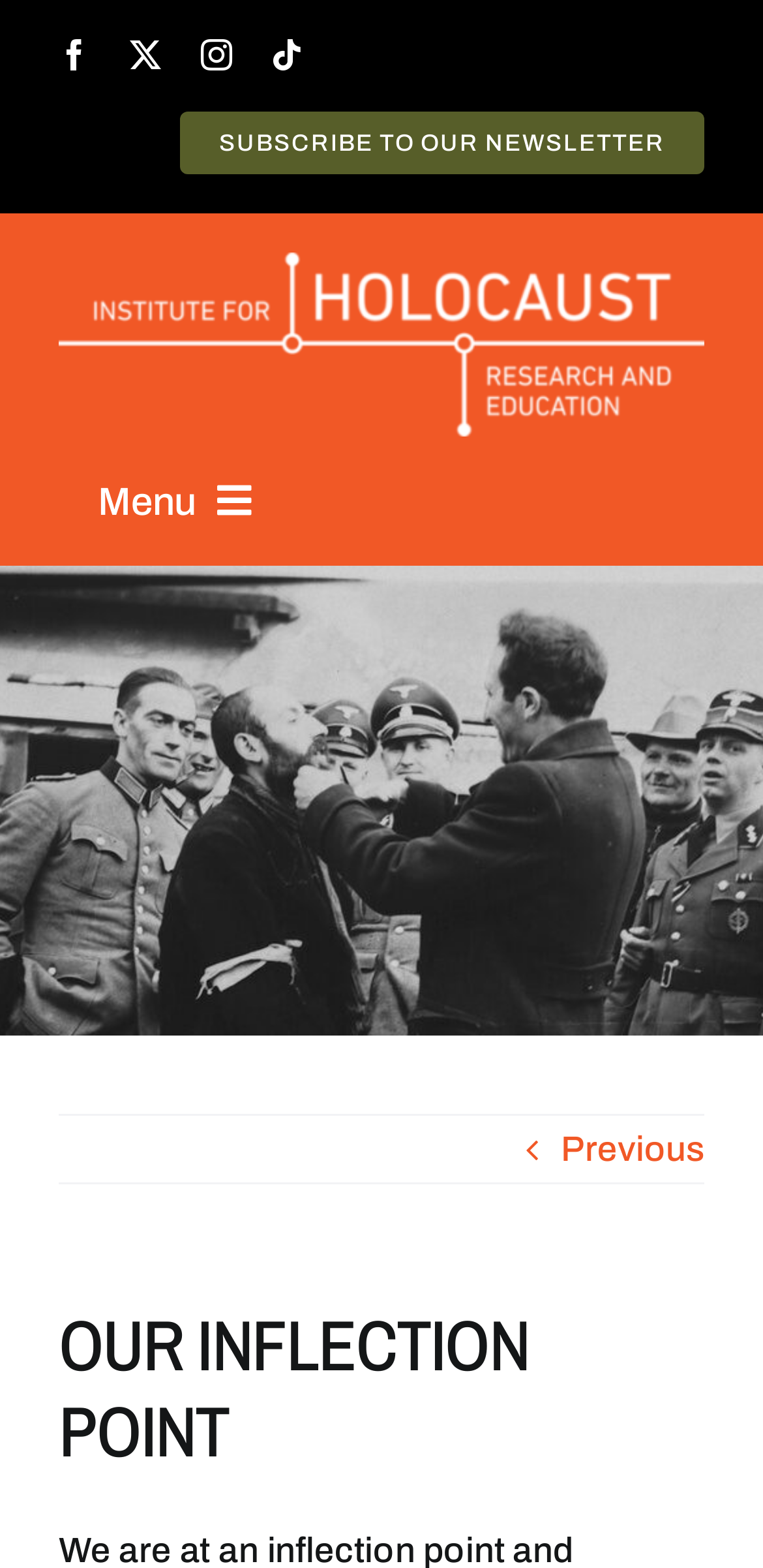Find the bounding box coordinates of the element's region that should be clicked in order to follow the given instruction: "Visit the facebook page". The coordinates should consist of four float numbers between 0 and 1, i.e., [left, top, right, bottom].

[0.077, 0.025, 0.119, 0.045]